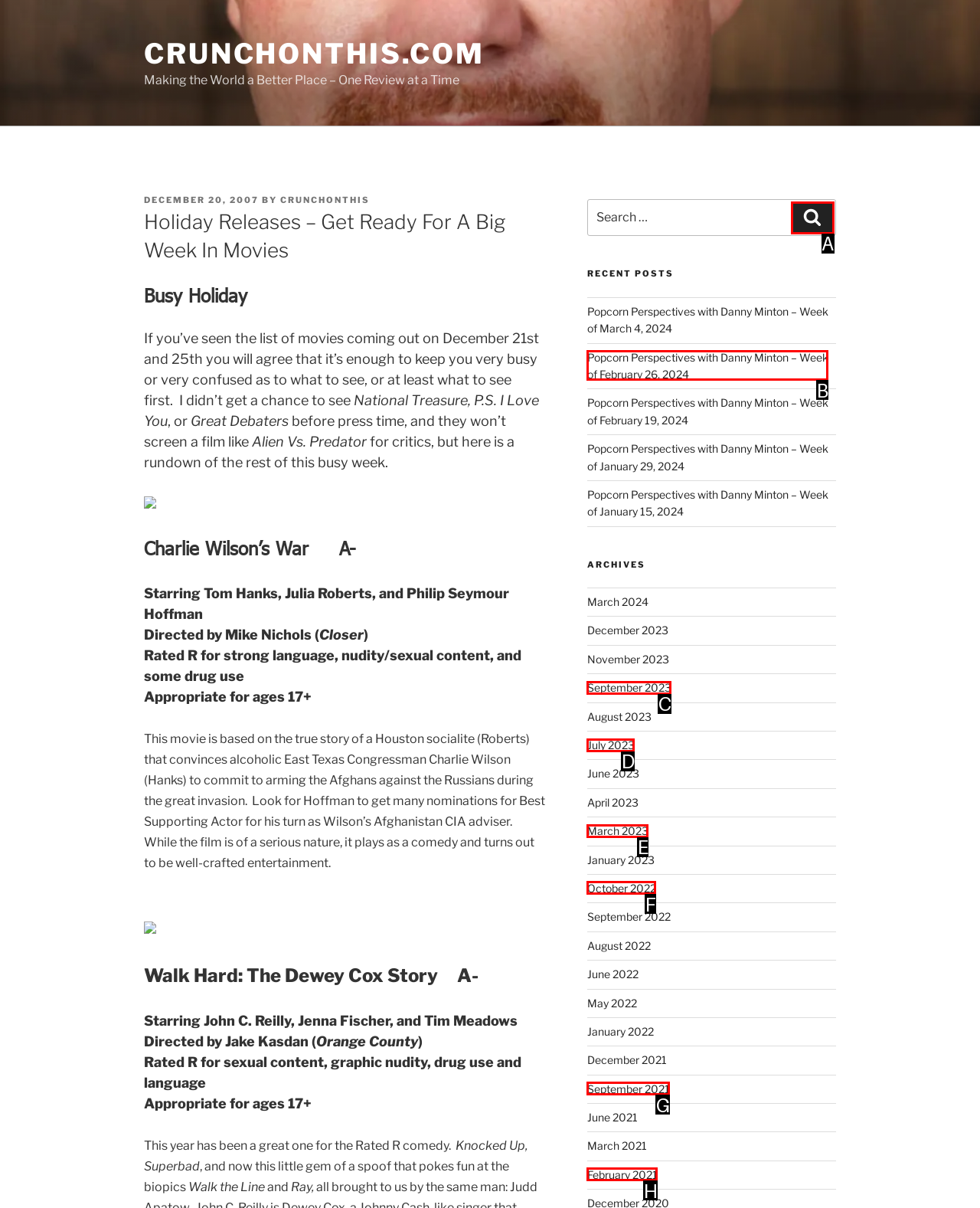From the provided choices, determine which option matches the description: Search. Respond with the letter of the correct choice directly.

A